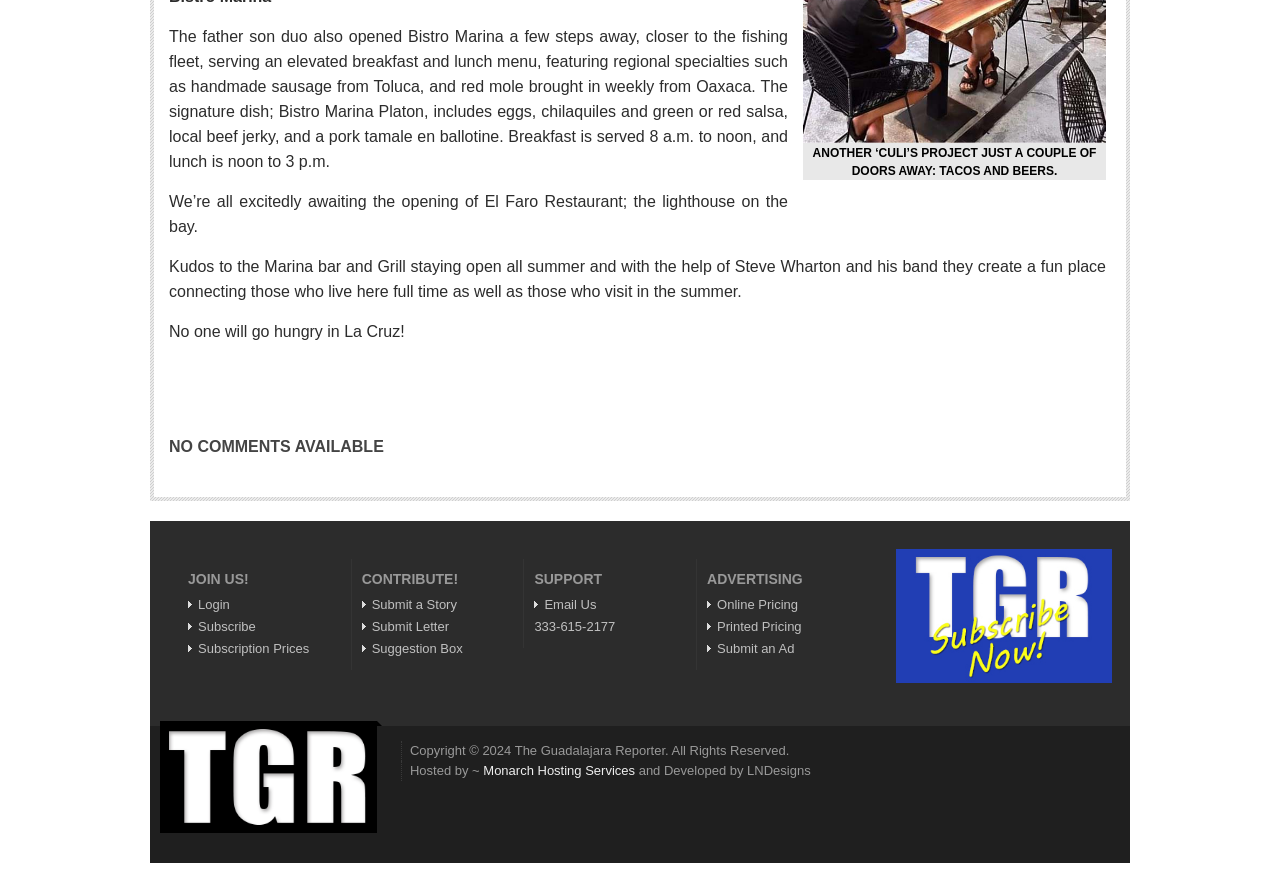Determine the bounding box coordinates for the region that must be clicked to execute the following instruction: "Submit an ad".

[0.552, 0.719, 0.621, 0.736]